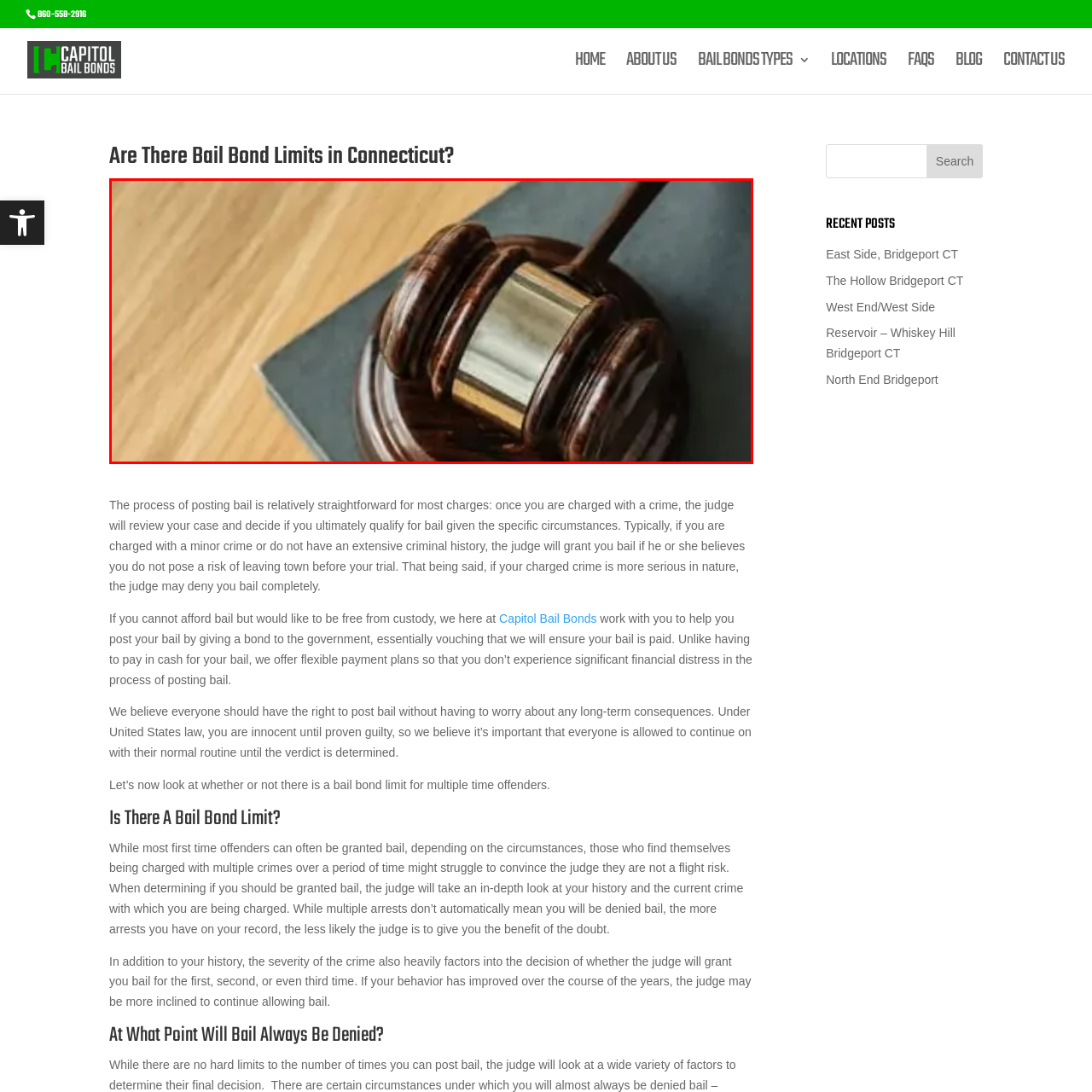Using the image highlighted in the red border, answer the following question concisely with a word or phrase:
What is the purpose of the gavel in the courtroom?

To maintain order